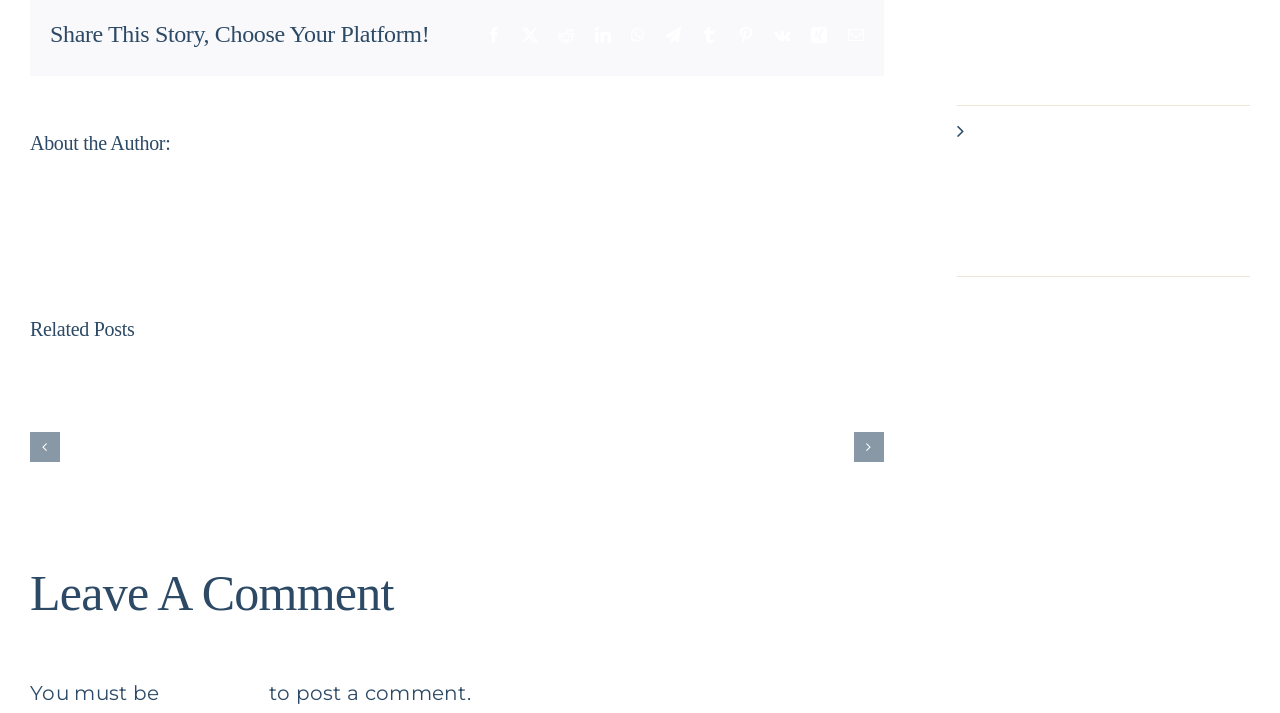Identify the bounding box coordinates of the element that should be clicked to fulfill this task: "Click the 'Home' link". The coordinates should be provided as four float numbers between 0 and 1, i.e., [left, top, right, bottom].

None